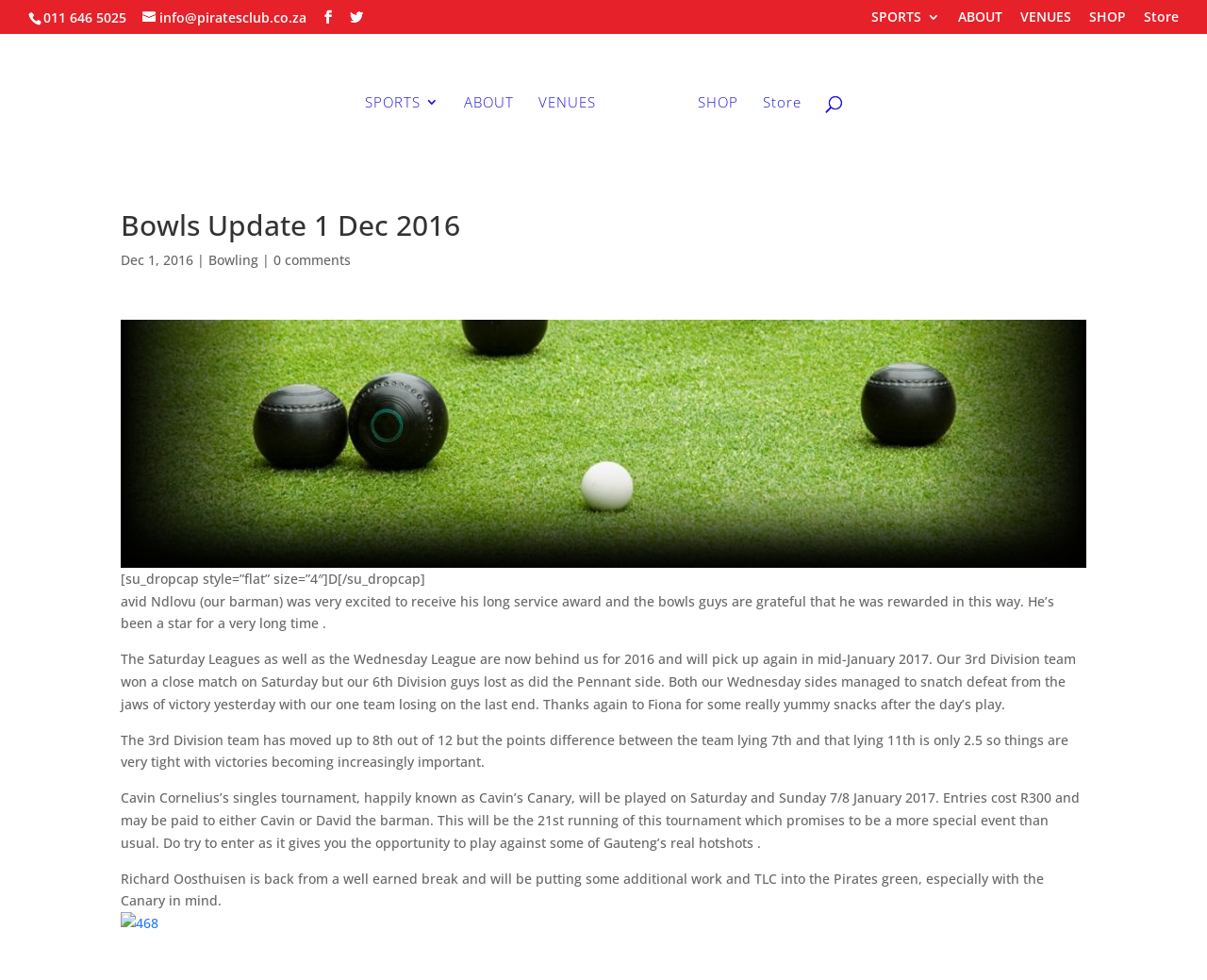Produce a meticulous description of the webpage.

The webpage is about the Pirates Club, specifically the Bowls Update on December 1, 2016. At the top, there is a header section with the club's contact information, including a phone number and email address. Below this, there are several navigation links, including "SPORTS 3", "ABOUT", "VENUES", "SHOP", and "Store", which are repeated twice in the accessibility tree.

On the left side of the page, there is a search box with a label "Search for:". Above this, there is a heading that reads "Bowls Update 1 Dec 2016" followed by the date "Dec 1, 2016" and a link to "Bowling". Below this, there is a section with a link to "0 comments" and another link with a long ID.

The main content of the page is a series of paragraphs describing the latest news and updates from the Pirates Club's bowls team. The first paragraph congratulates avid Ndlovu, the barman, on receiving a long service award. The next paragraphs discuss the results of recent matches, including the Saturday Leagues and the Wednesday League, and thank Fiona for providing snacks.

Further down, there is information about an upcoming singles tournament, Cavin's Canary, which will take place on January 7-8, 2017. The entry fee is R300, and players can pay Cavin or David the barman. The tournament promises to be a special event, and players are encouraged to enter.

Finally, there is a mention of Richard Oosthuisen, who is back from a break and will be working on the Pirates green, especially in preparation for the Canary tournament. The page ends with a link to "468" and an associated image. Throughout the page, there are several images, including the Pirates Club logo and various icons.